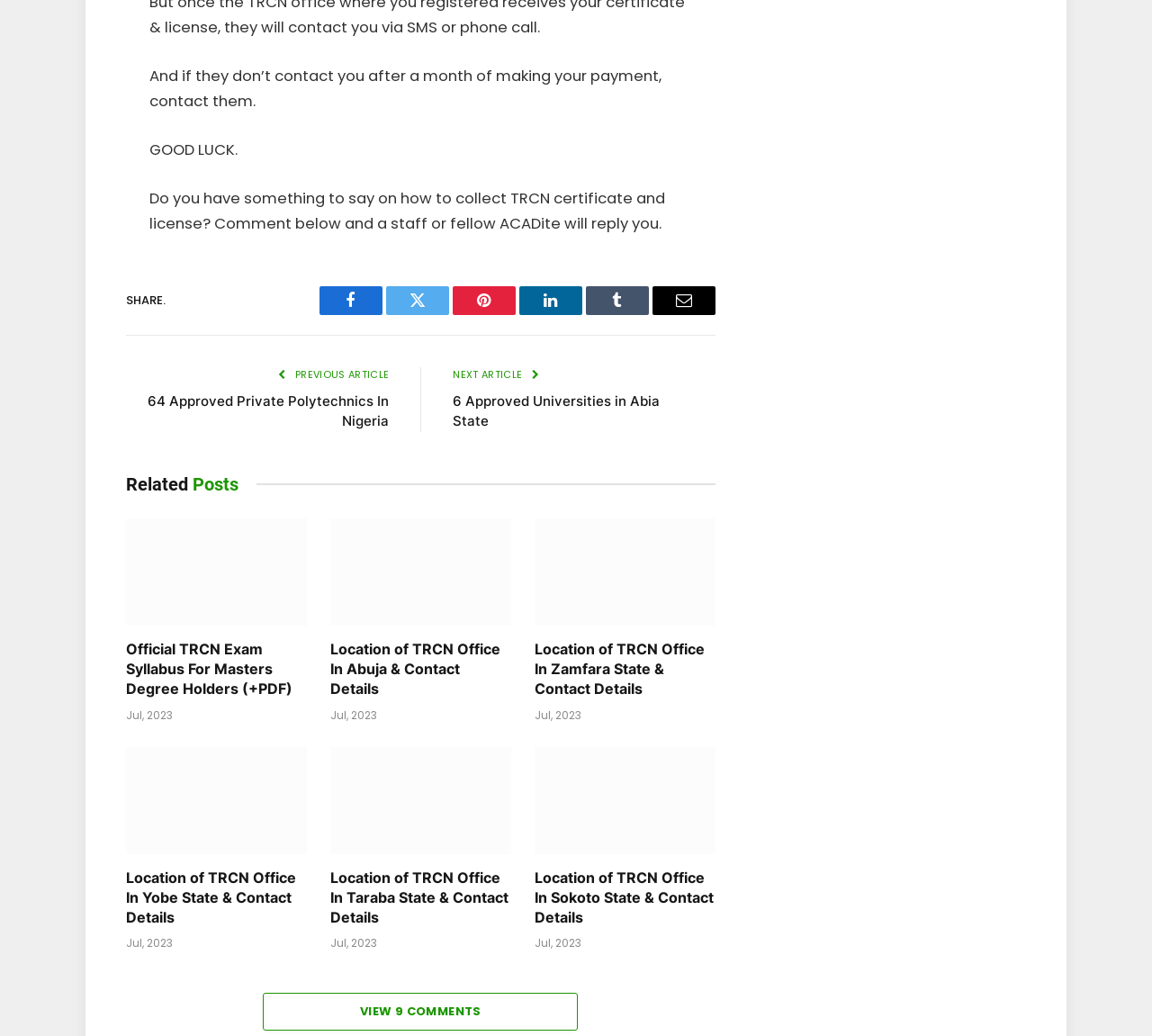Can you give a comprehensive explanation to the question given the content of the image?
What is the topic of the latest article?

I looked at the first article element and found the heading 'Official TRCN Exam Syllabus For Masters Degree Holders (+PDF)'. This suggests that the latest article is about TRCN exam syllabus.